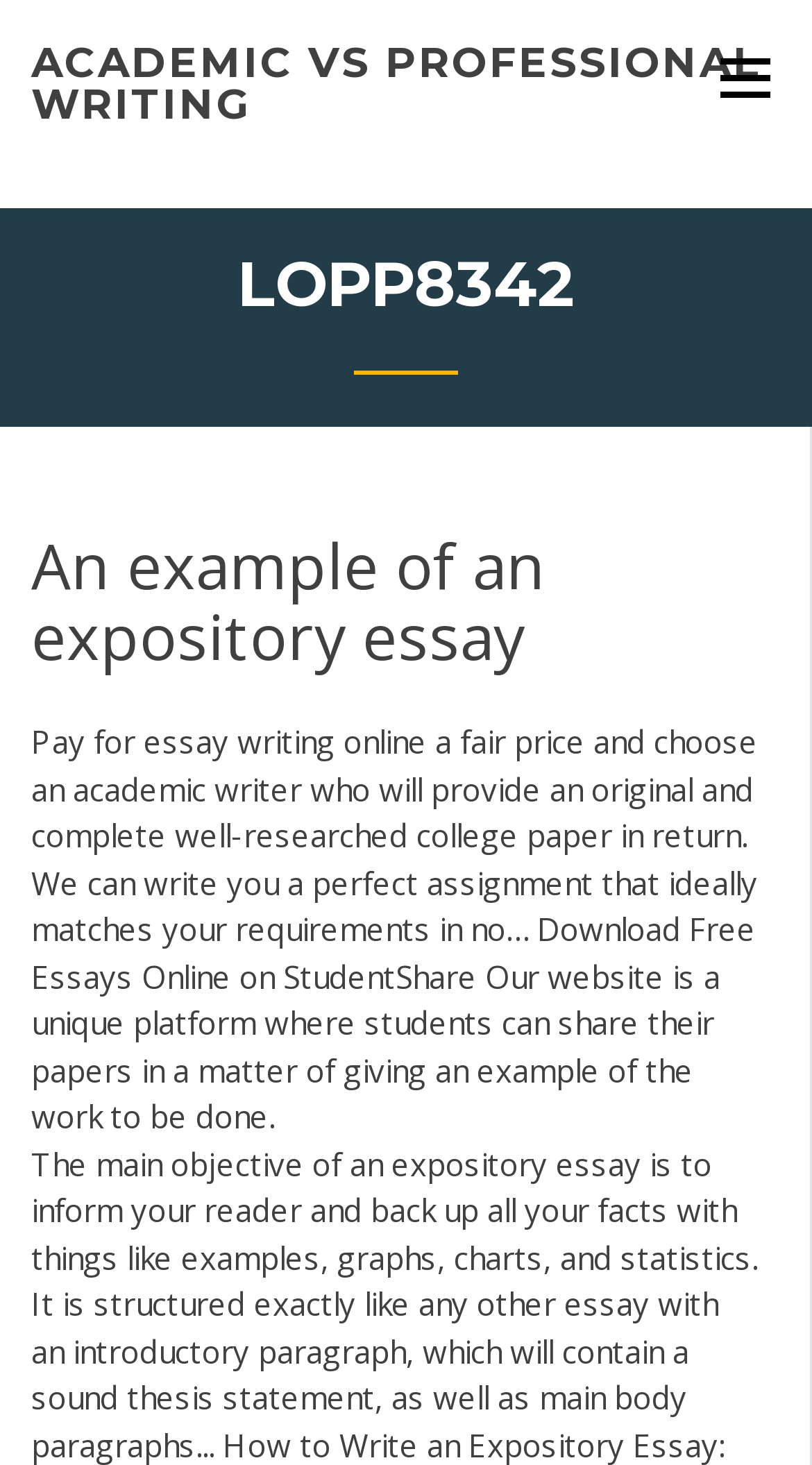Create a detailed description of the webpage's content and layout.

The webpage appears to be an academic writing service website. At the top, there is a prominent link titled "ACADEMIC VS PROFESSIONAL WRITING" that spans almost the entire width of the page. To the right of this link, there is a smaller, unnamed link. 

Below these links, there is a heading titled "LOPP8342" that serves as a container for several sub-elements. The first sub-element is a heading titled "An example of an expository essay", which is followed by a block of text that describes the academic writing services offered by the website. This text explains that users can pay for essay writing online and receive a well-researched college paper in return.

Below this text, there are two more blocks of text. The first one is an advertisement for free essays available for download on StudentShare, and the second one describes the website's unique platform where students can share their papers as examples of work to be done.